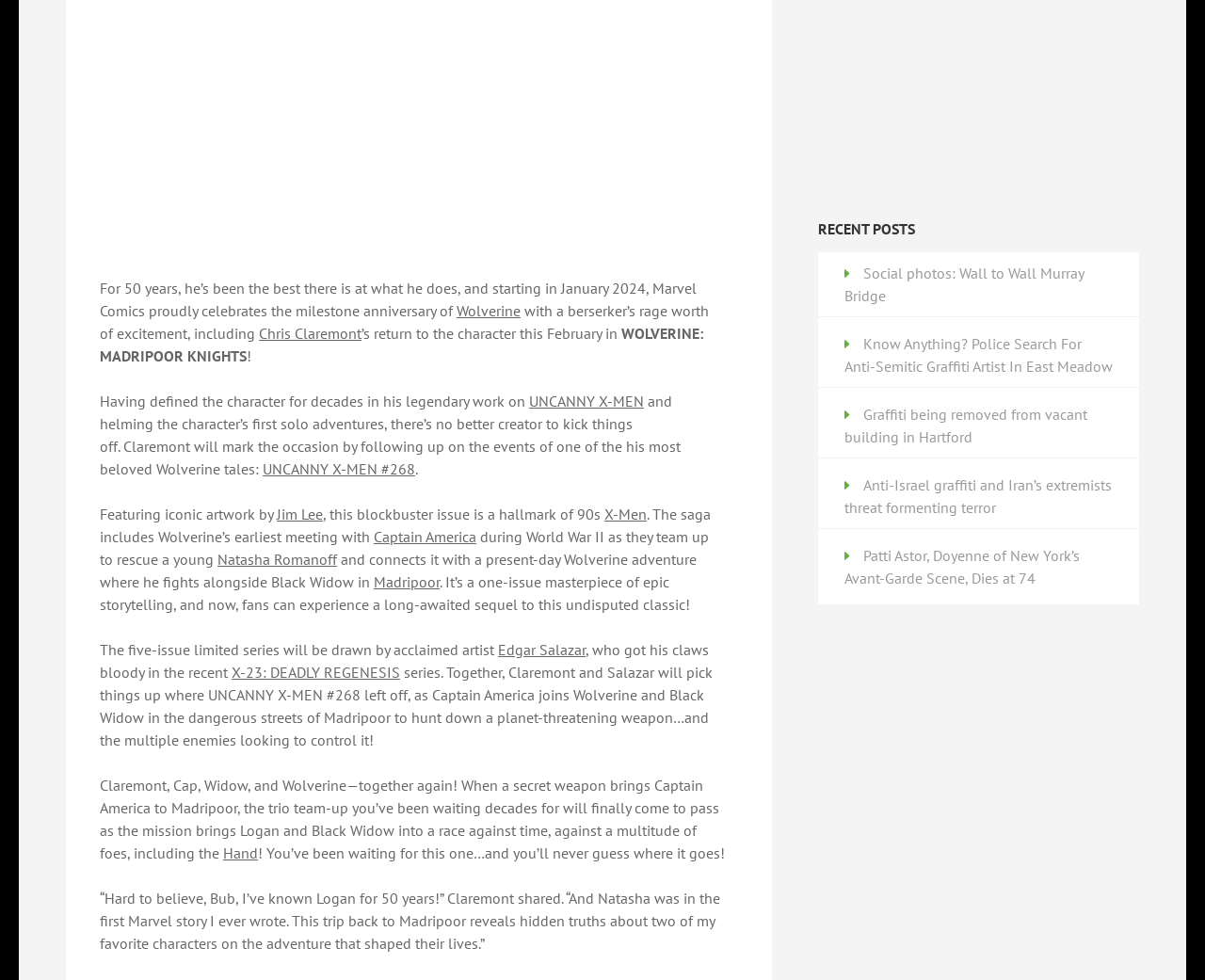For the given element description X-Men, determine the bounding box coordinates of the UI element. The coordinates should follow the format (top-left x, top-left y, bottom-right x, bottom-right y) and be within the range of 0 to 1.

[0.502, 0.515, 0.537, 0.534]